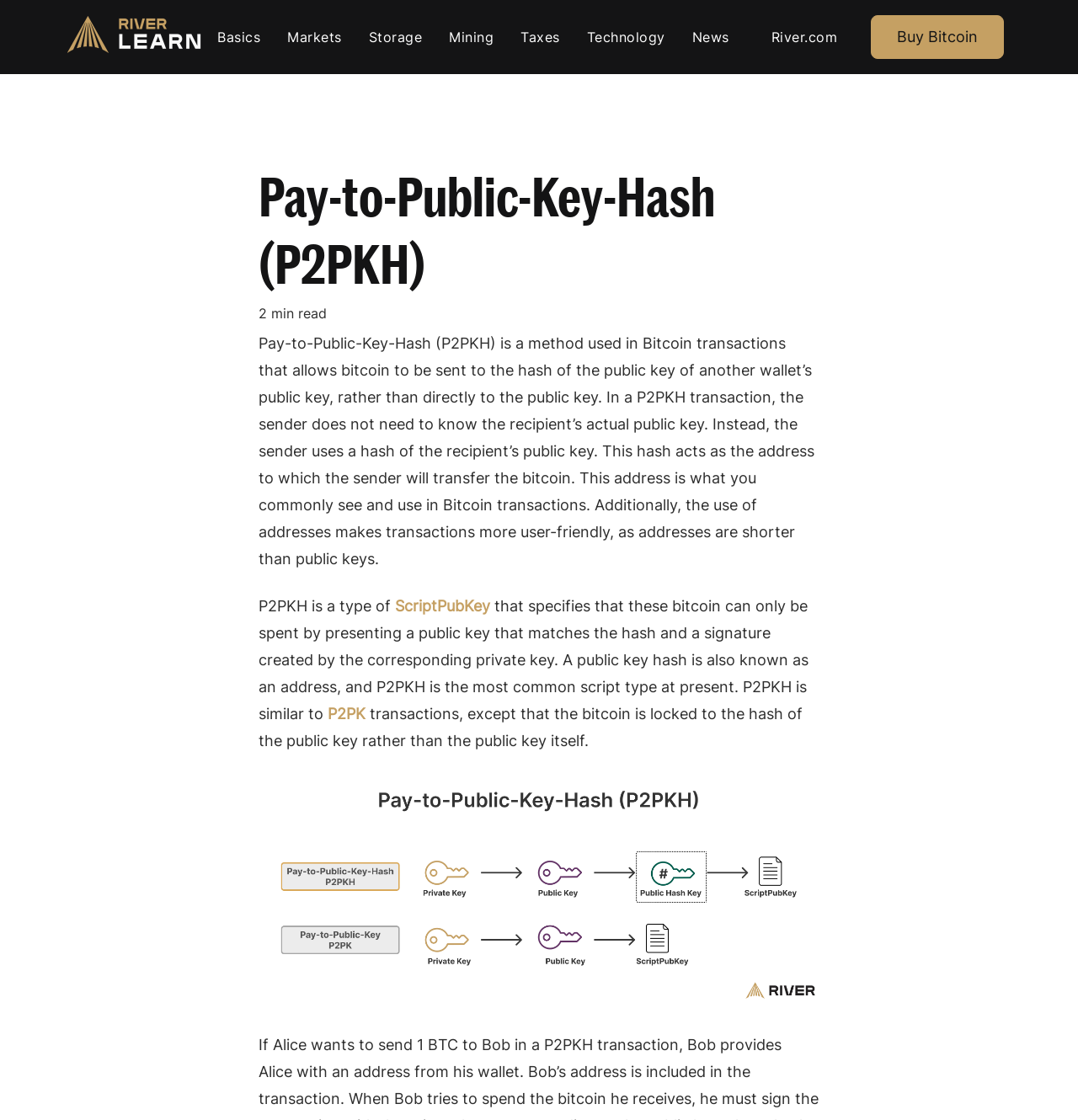What is the logo of the website?
Ensure your answer is thorough and detailed.

The logo of the website is located at the top left corner of the webpage, and it is an image with the text 'River Logo'.